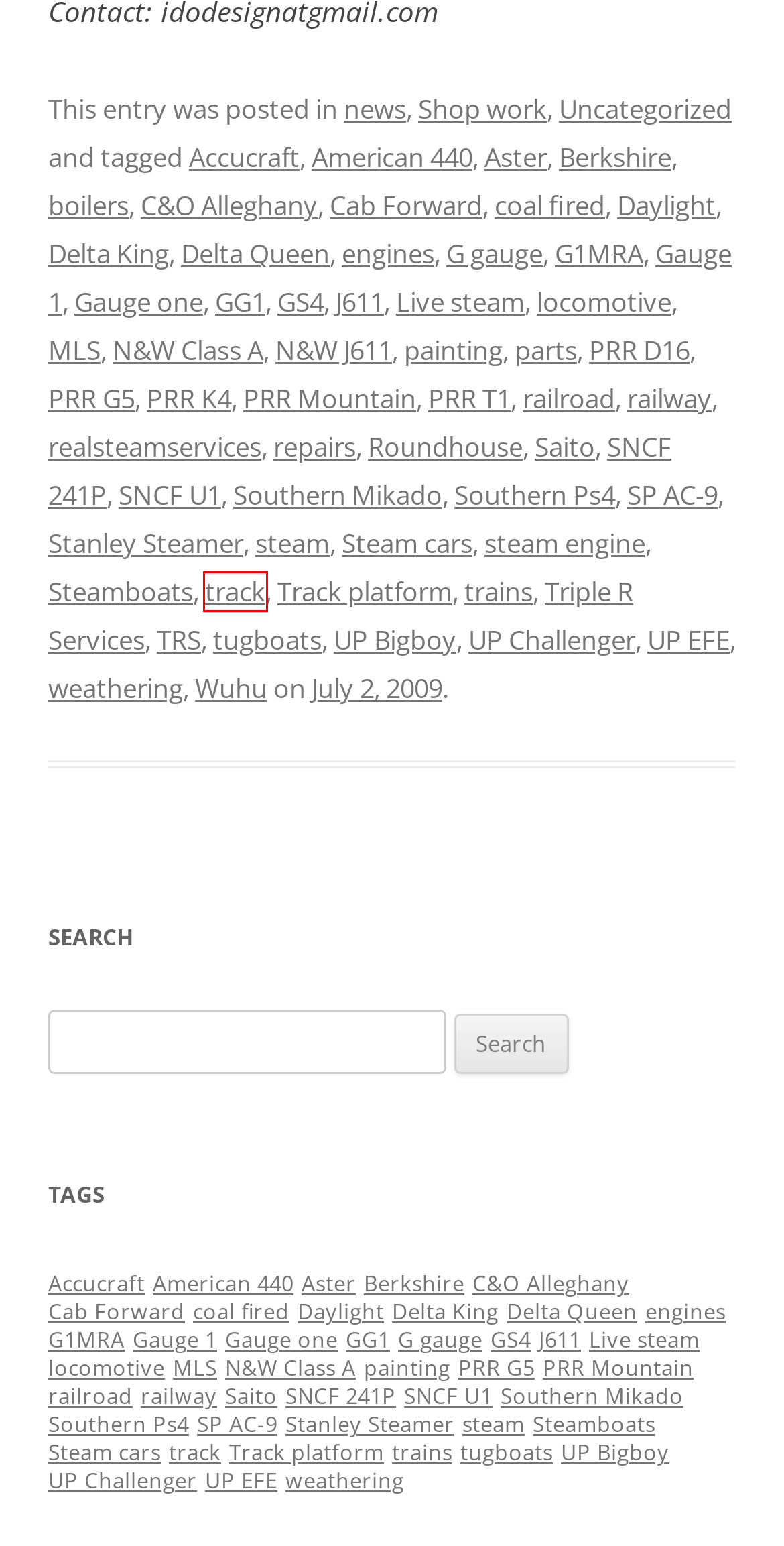Given a screenshot of a webpage with a red rectangle bounding box around a UI element, select the best matching webpage description for the new webpage that appears after clicking the highlighted element. The candidate descriptions are:
A. Delta Queen | Triple R Services
B. Uncategorized | Triple R Services
C. SNCF 241P | Triple R Services
D. track | Triple R Services
E. tugboats | Triple R Services
F. Triple R Services | Triple R Services
G. locomotive | Triple R Services
H. Wuhu | Triple R Services

D